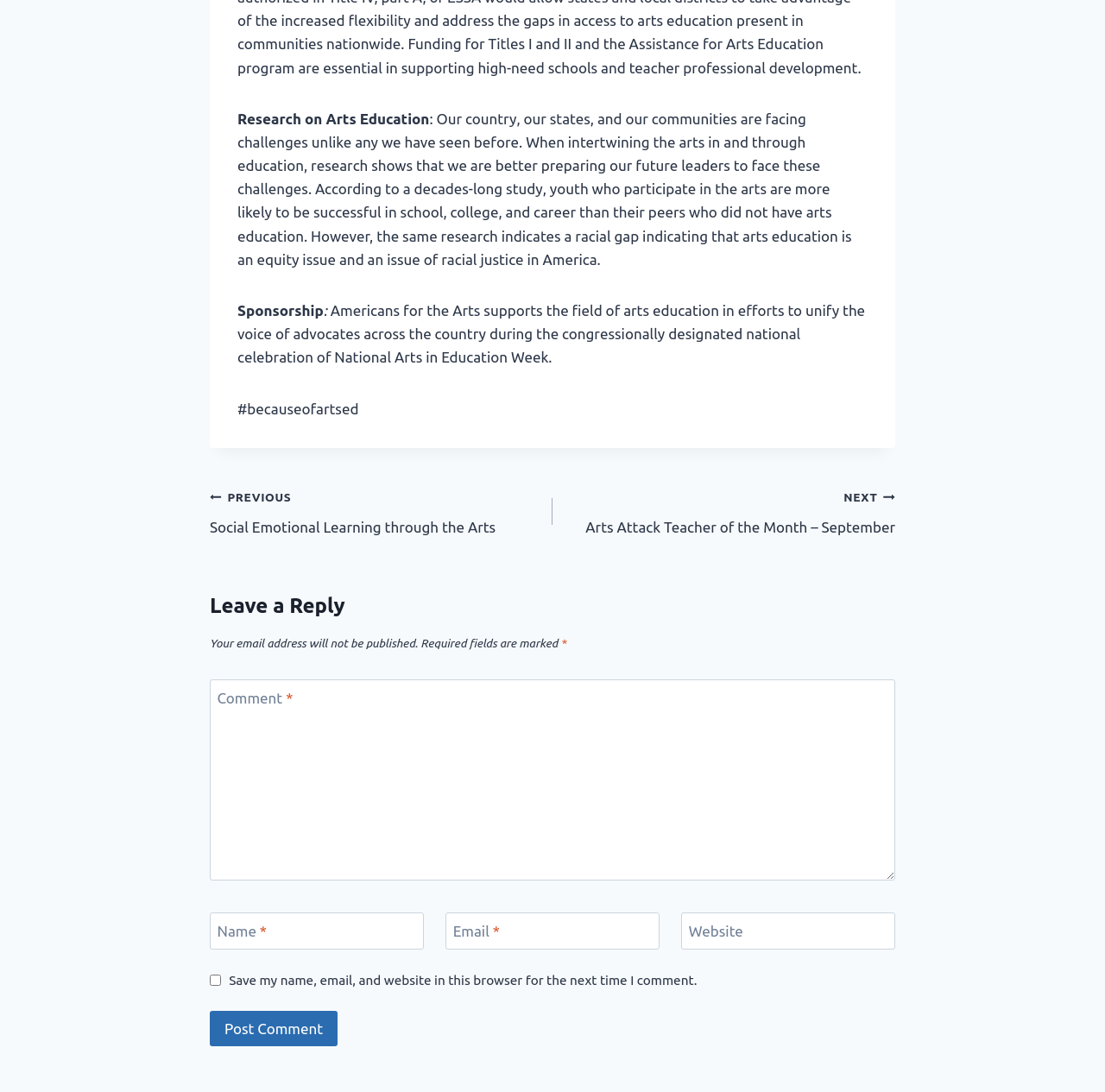Using the element description provided, determine the bounding box coordinates in the format (top-left x, top-left y, bottom-right x, bottom-right y). Ensure that all values are floating point numbers between 0 and 1. Element description: parent_node: Website aria-label="Website" name="url" placeholder="https://www.example.com"

[0.617, 0.836, 0.81, 0.87]